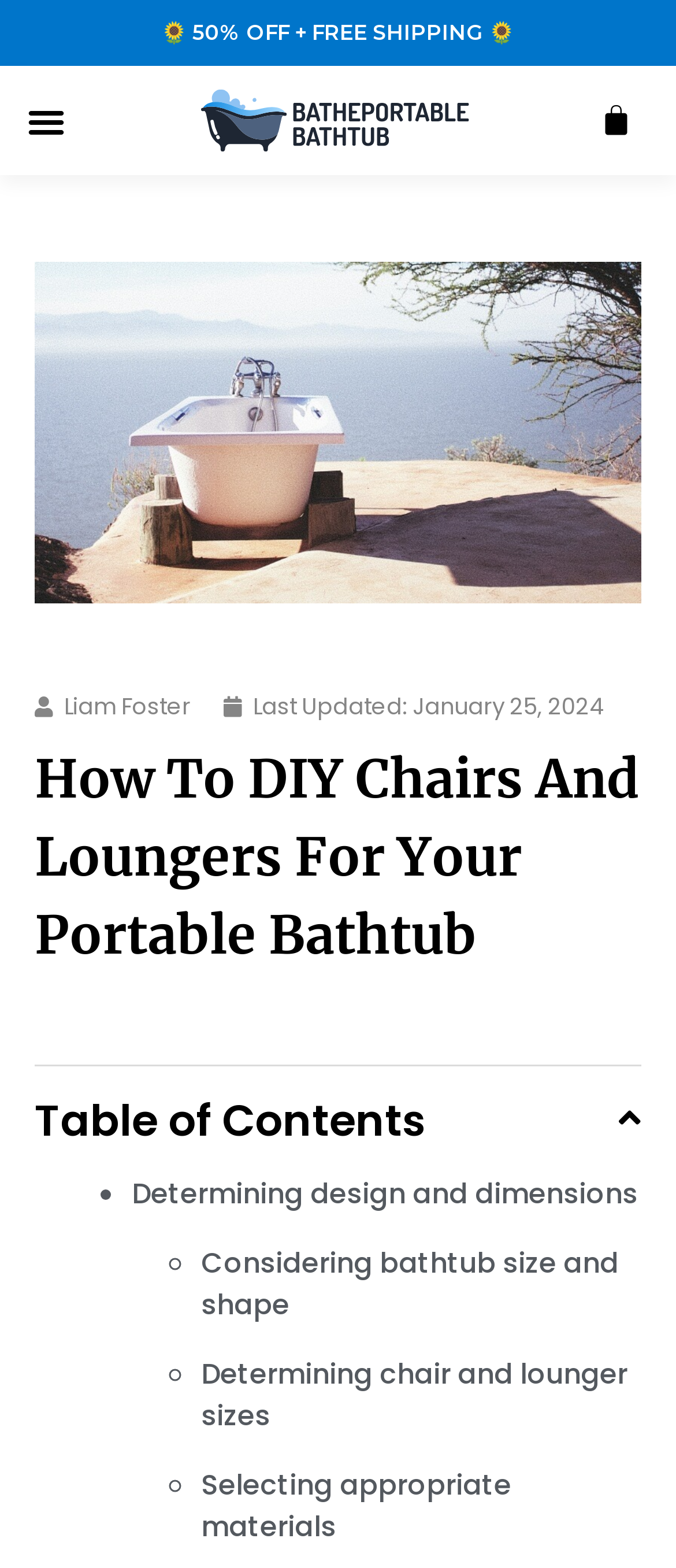Please look at the image and answer the question with a detailed explanation: Who is the author of the article?

The author's name is mentioned in the link element with the text 'Liam Foster' below the image of the bathtub, which suggests that Liam Foster is the author of the article.